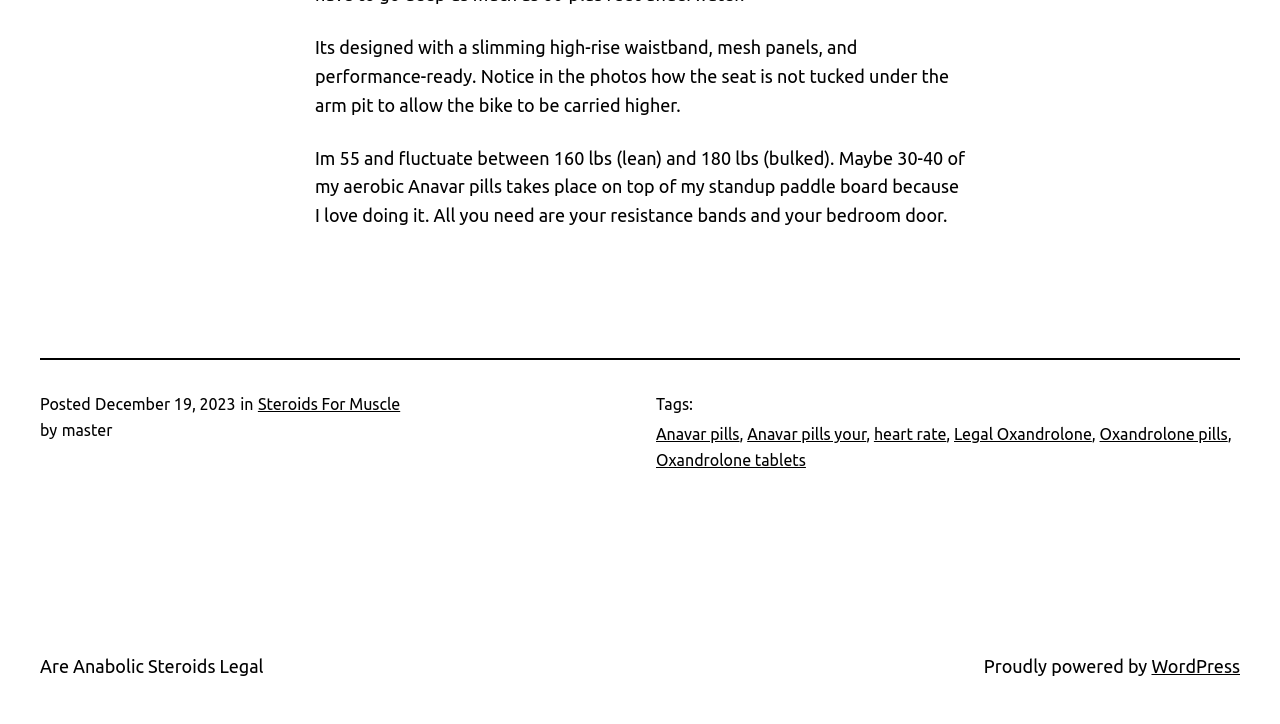What is the date of the post?
Please give a detailed and thorough answer to the question, covering all relevant points.

The date of the post is mentioned in the text 'Posted December 19, 2023'. This is located below the main text and above the tags section.